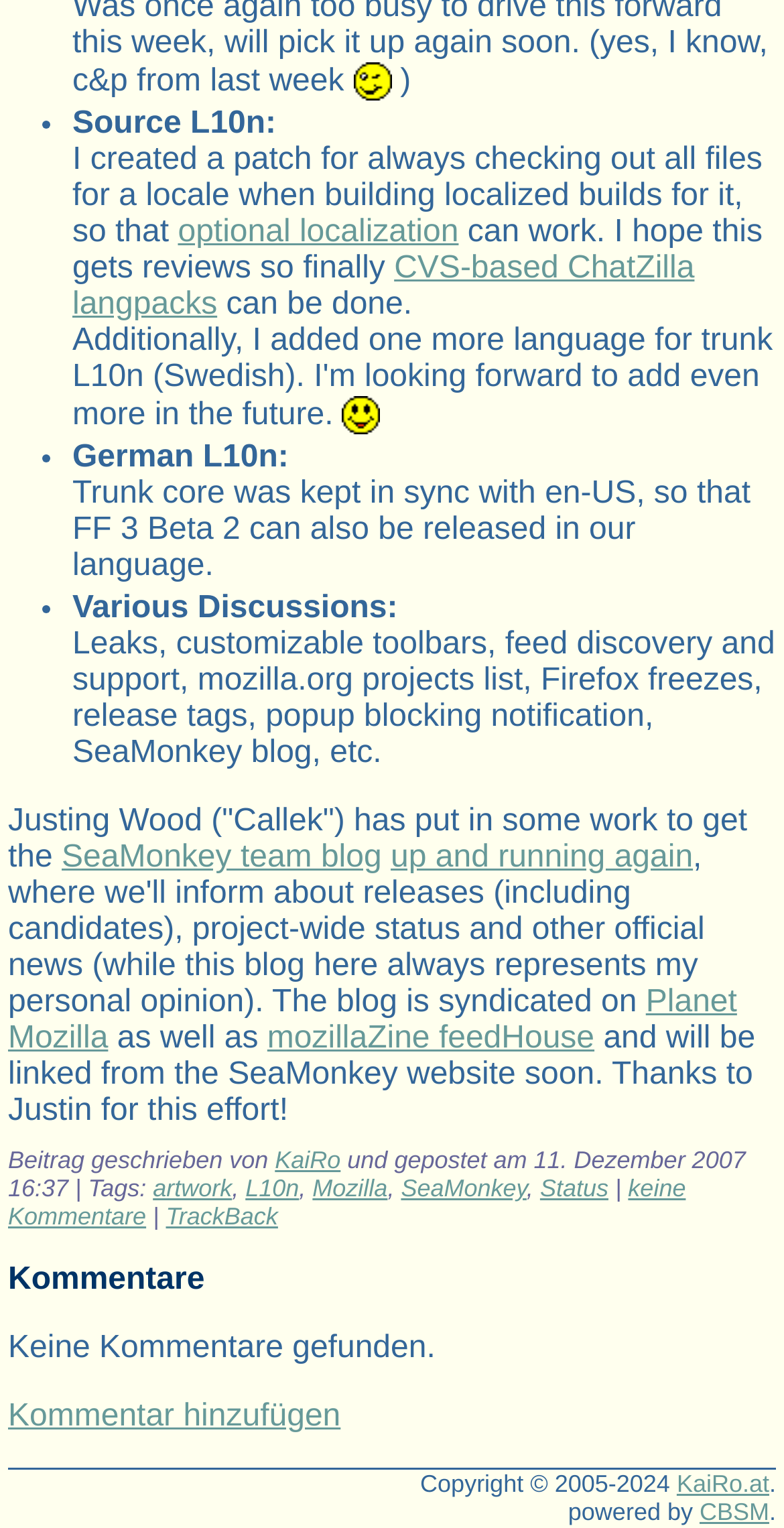What is the author of this blog post?
Using the visual information, reply with a single word or short phrase.

KaiRo